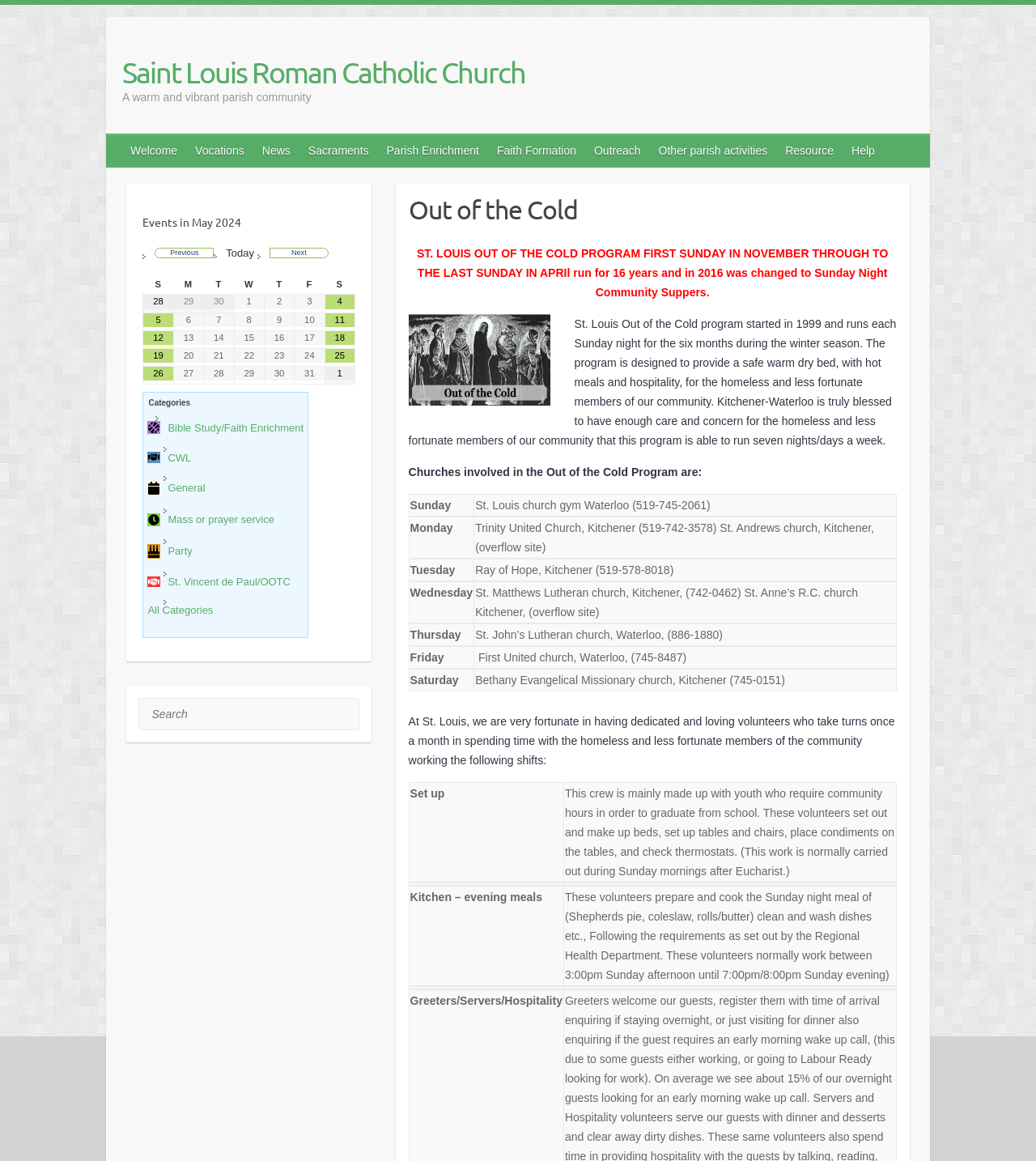Please reply with a single word or brief phrase to the question: 
What is the date of the first event listed in the Events in May 2024 table?

May 5, 2024